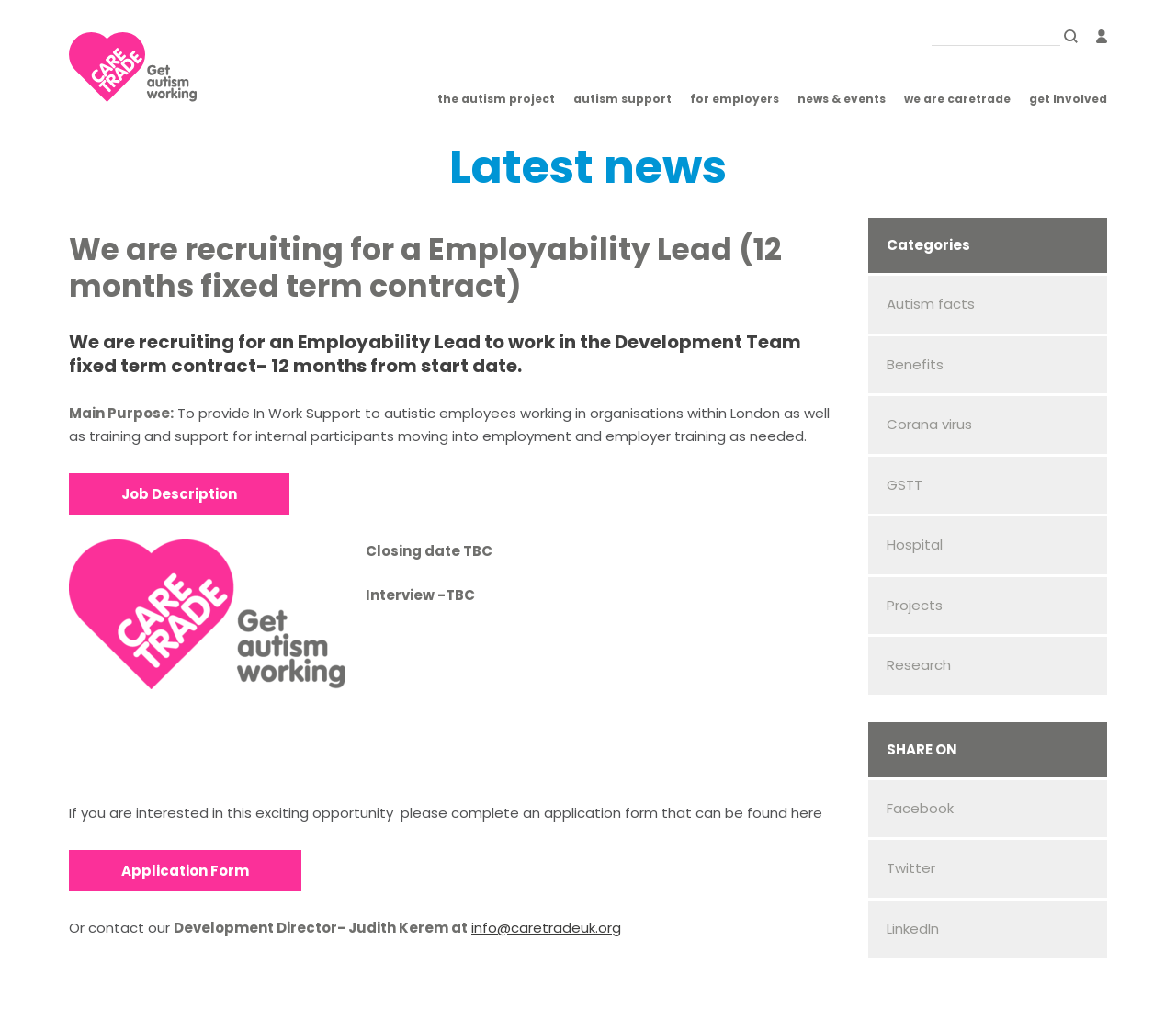Find the bounding box coordinates for the element described here: "GSTT".

[0.754, 0.465, 0.784, 0.484]